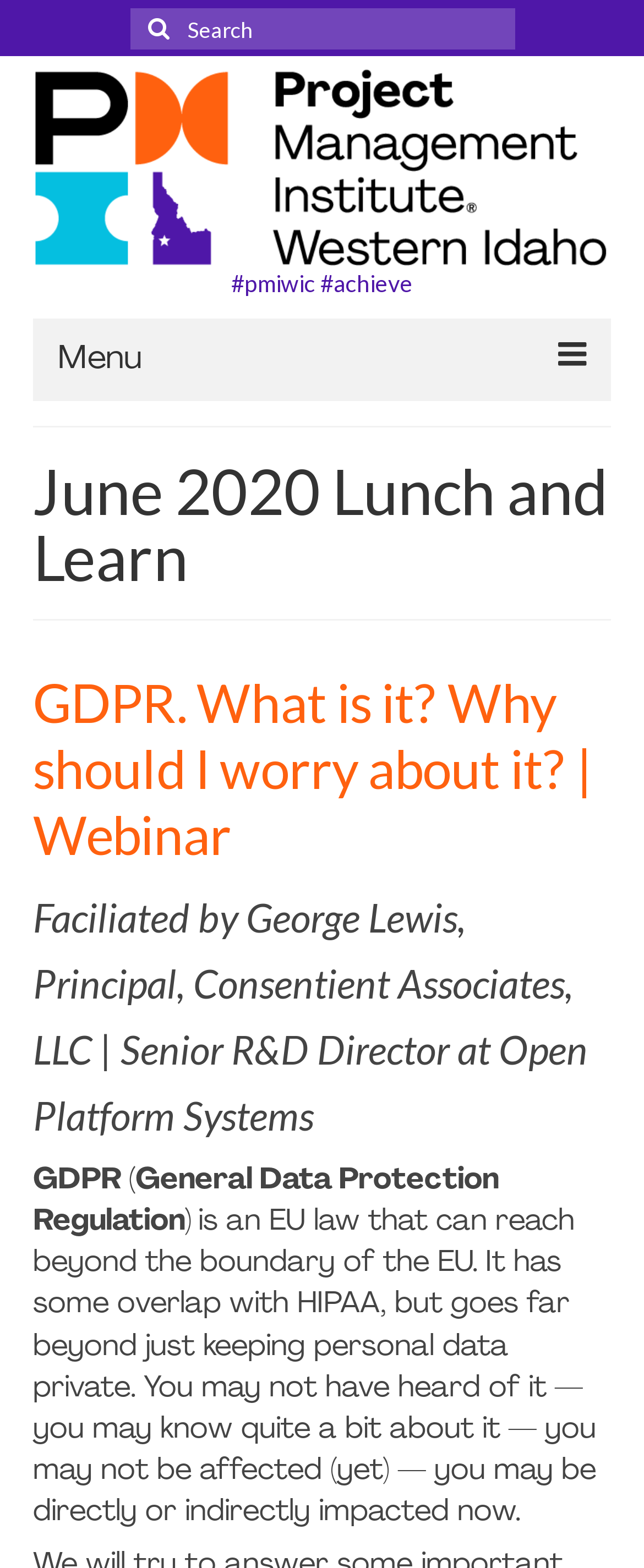What is the main heading of this webpage? Please extract and provide it.

June 2020 Lunch and Learn